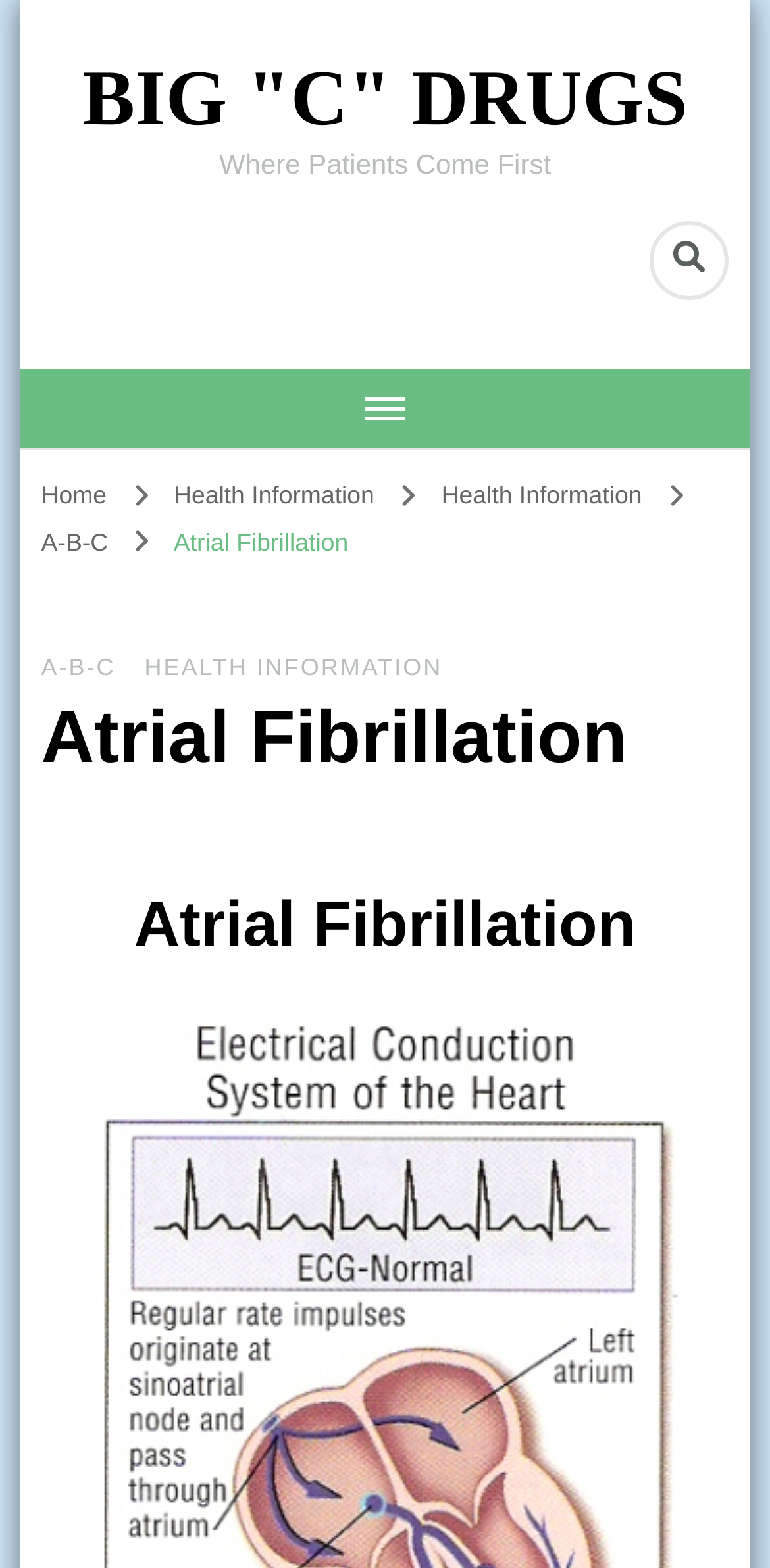What is the text of the first link in the navigation menu?
Ensure your answer is thorough and detailed.

I looked at the first link in the navigation menu and found that its text is 'Home'.